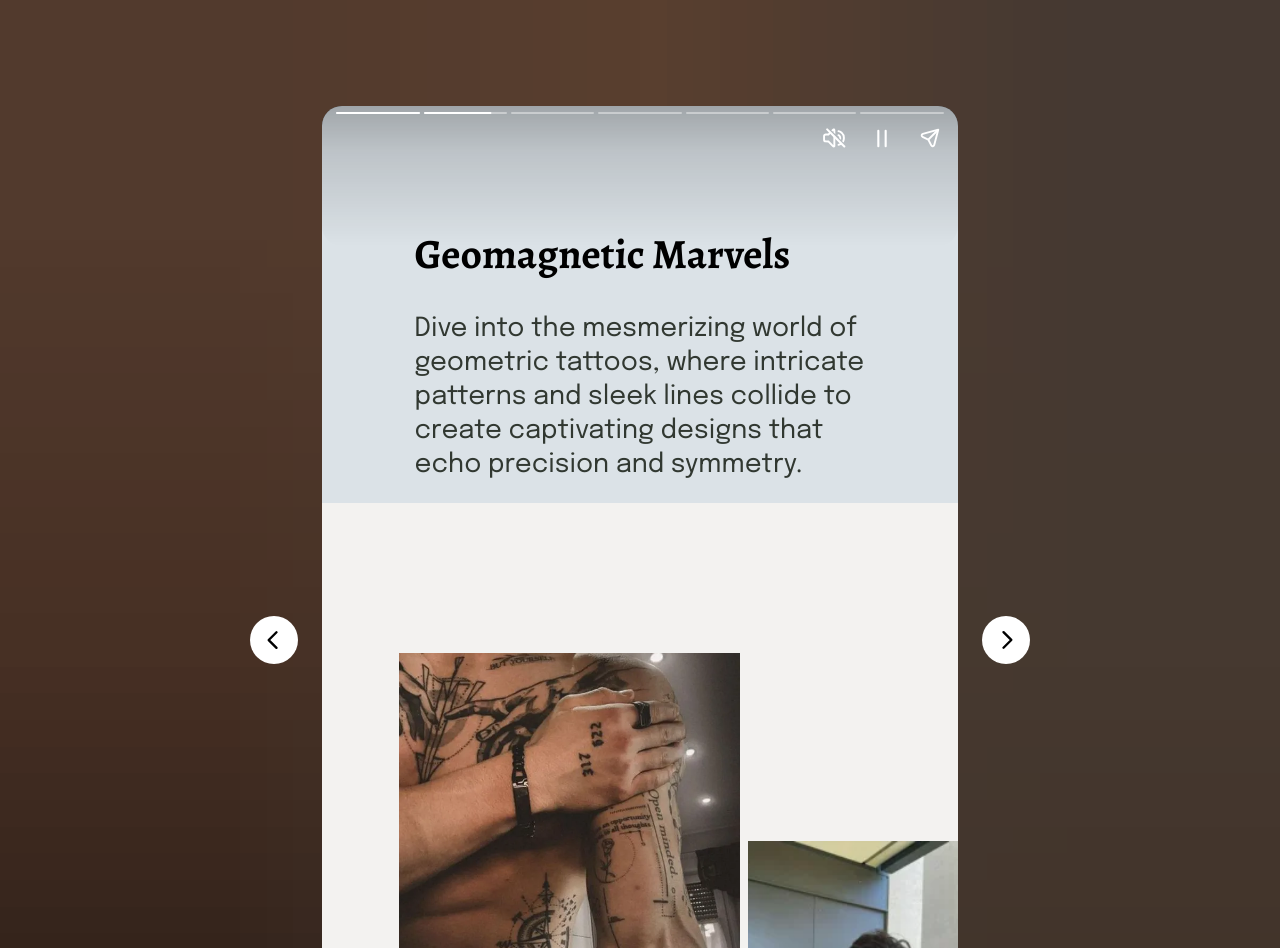Please respond to the question with a concise word or phrase:
What is the function of the 'Unmute story' button?

Audio control